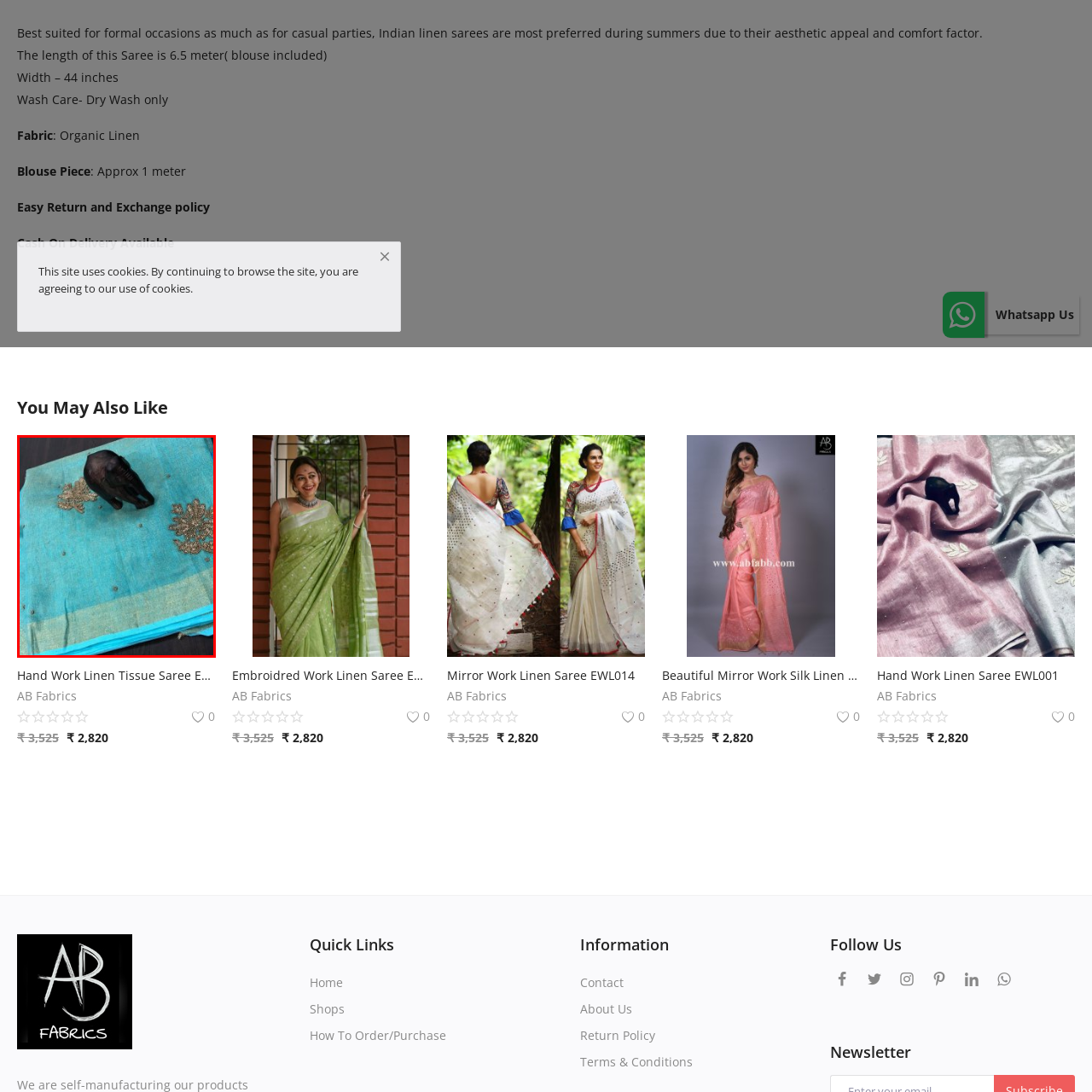Analyze the image encased in the red boundary, What is the ideal season to wear this saree?
 Respond using a single word or phrase.

Summer